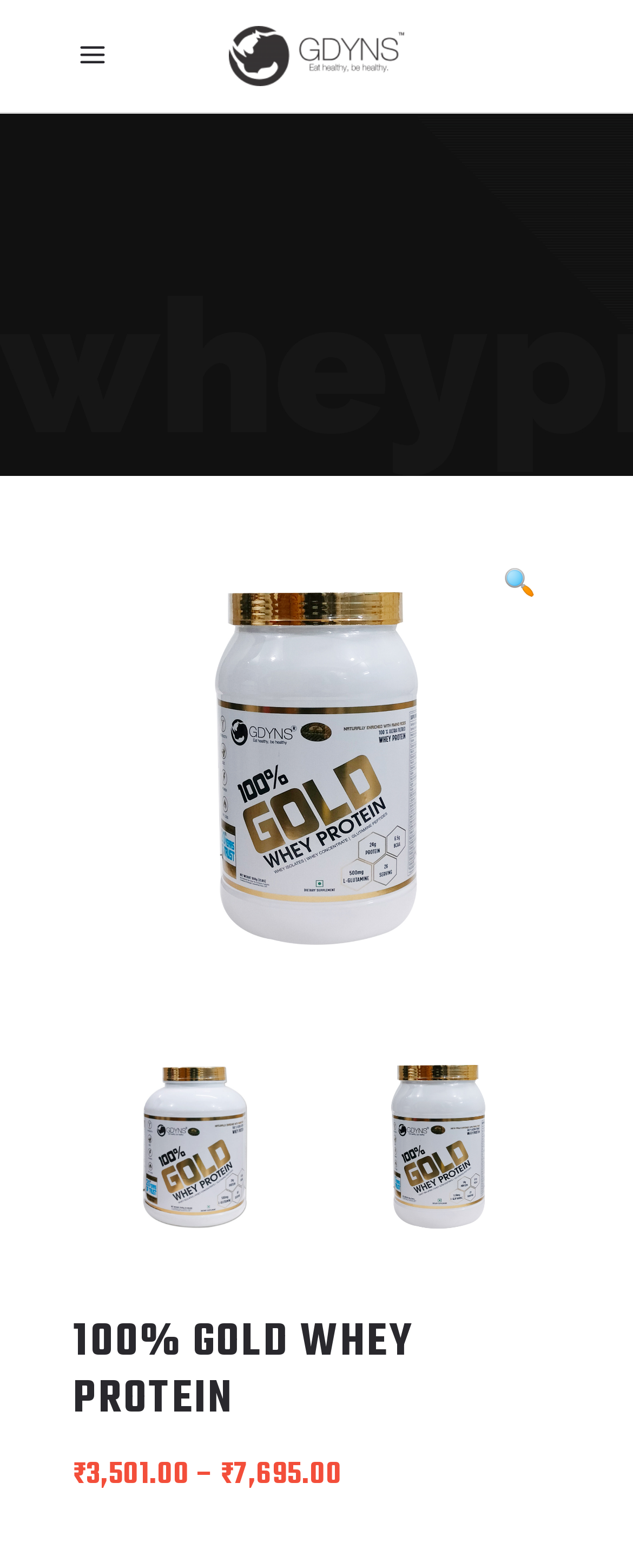What is the product name of the item on the webpage? Using the information from the screenshot, answer with a single word or phrase.

100% Gold Whey Protein